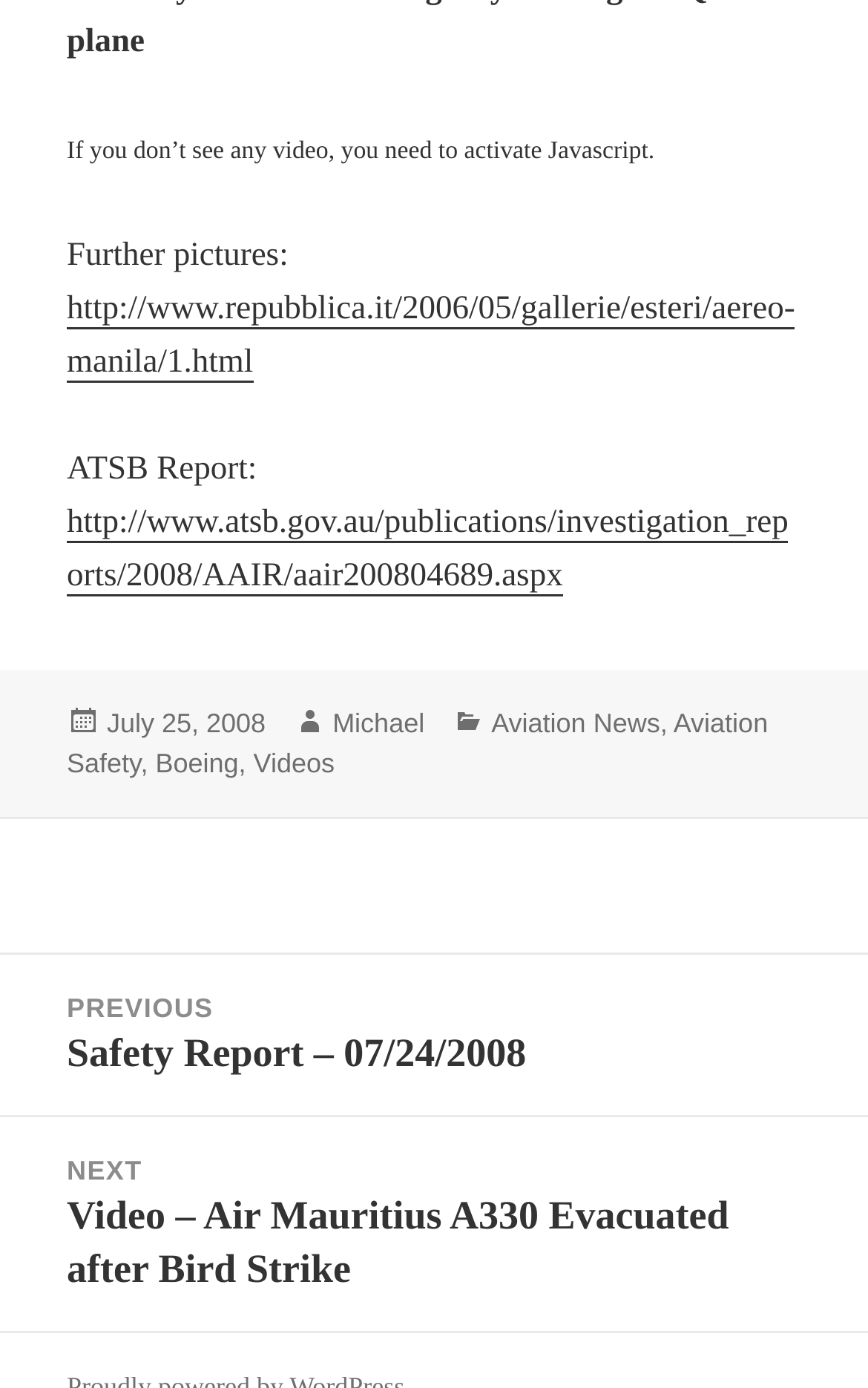Provide the bounding box coordinates, formatted as (top-left x, top-left y, bottom-right x, bottom-right y), with all values being floating point numbers between 0 and 1. Identify the bounding box of the UI element that matches the description: Aviation Safety

[0.077, 0.51, 0.885, 0.563]